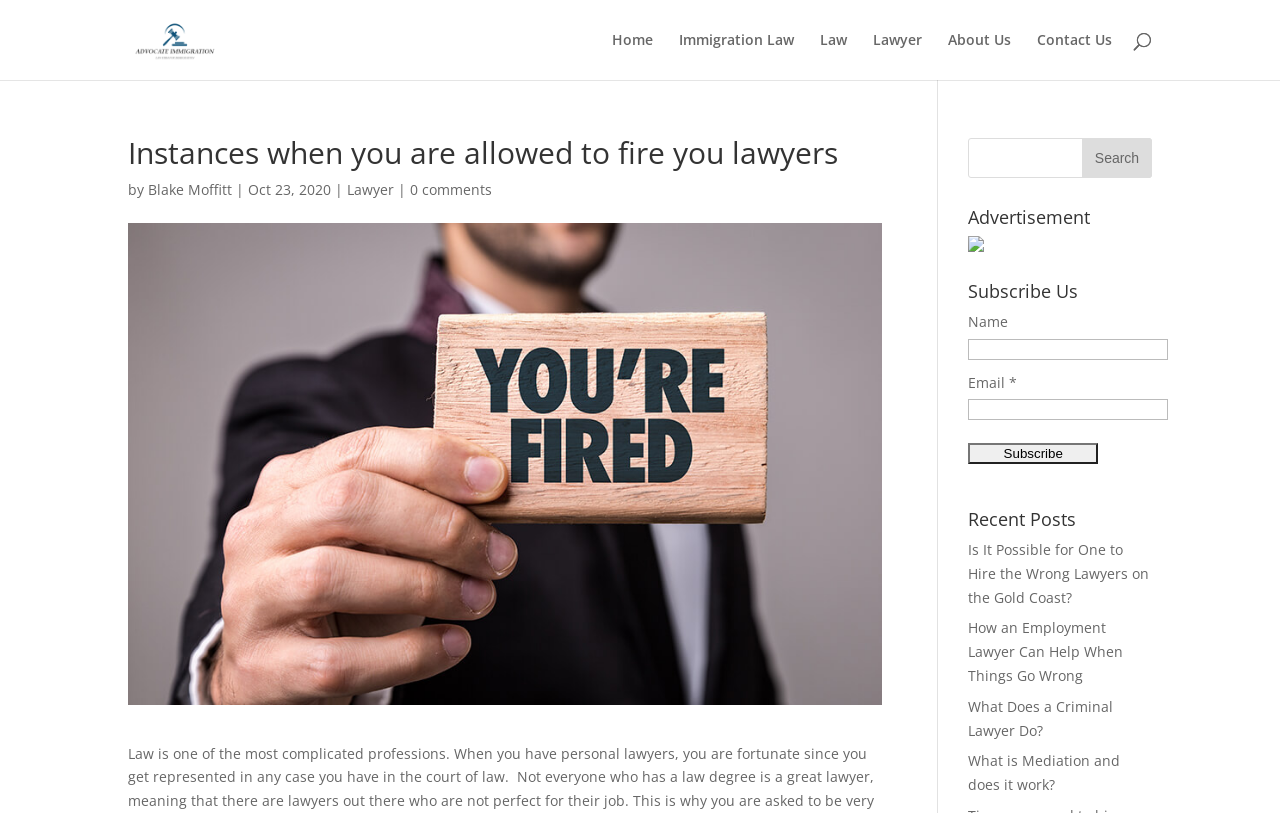Please identify the bounding box coordinates of the element that needs to be clicked to perform the following instruction: "Click the 'Home' link".

[0.478, 0.041, 0.51, 0.098]